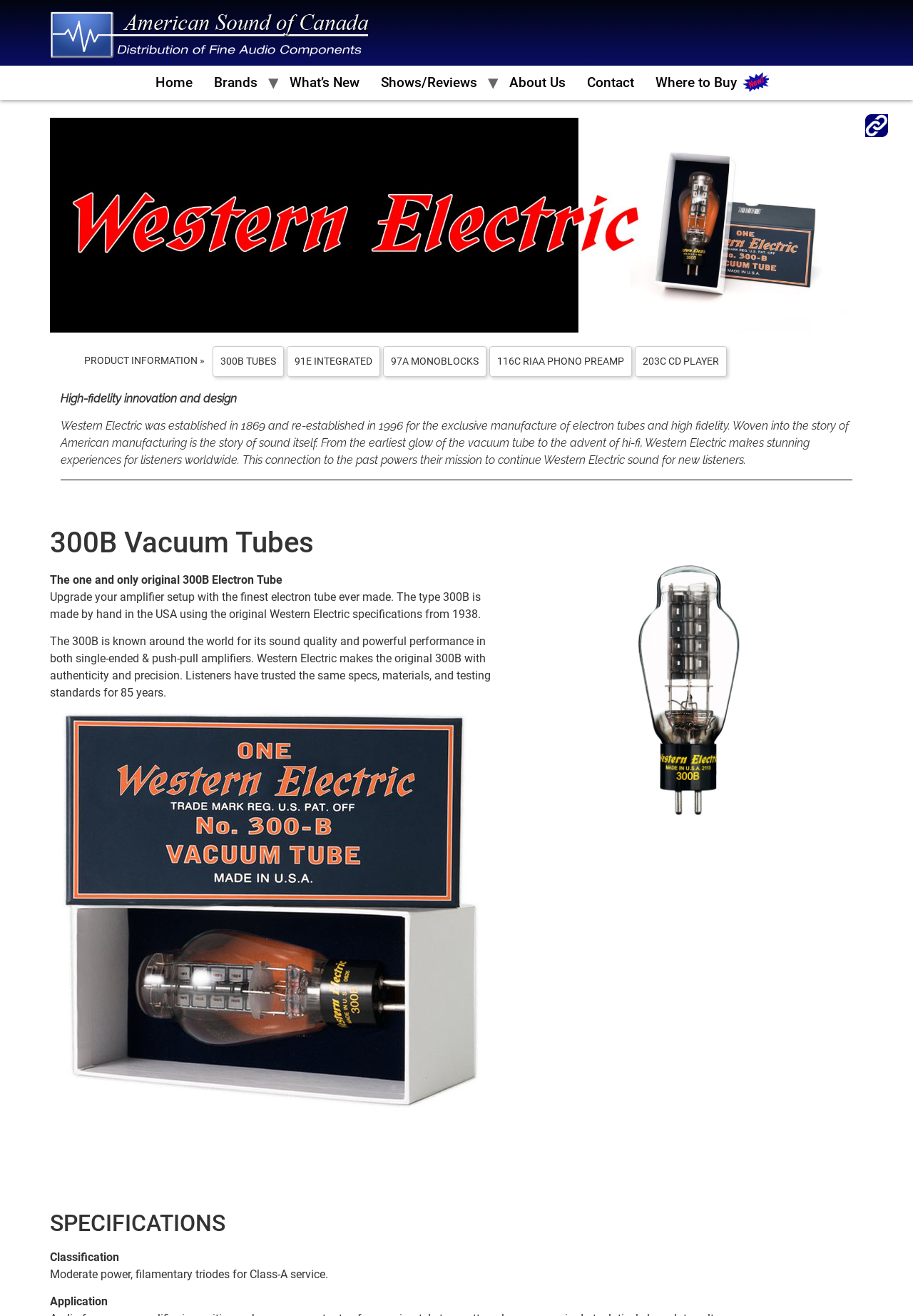Identify and provide the bounding box for the element described by: "203C CD Player".

[0.695, 0.263, 0.796, 0.286]